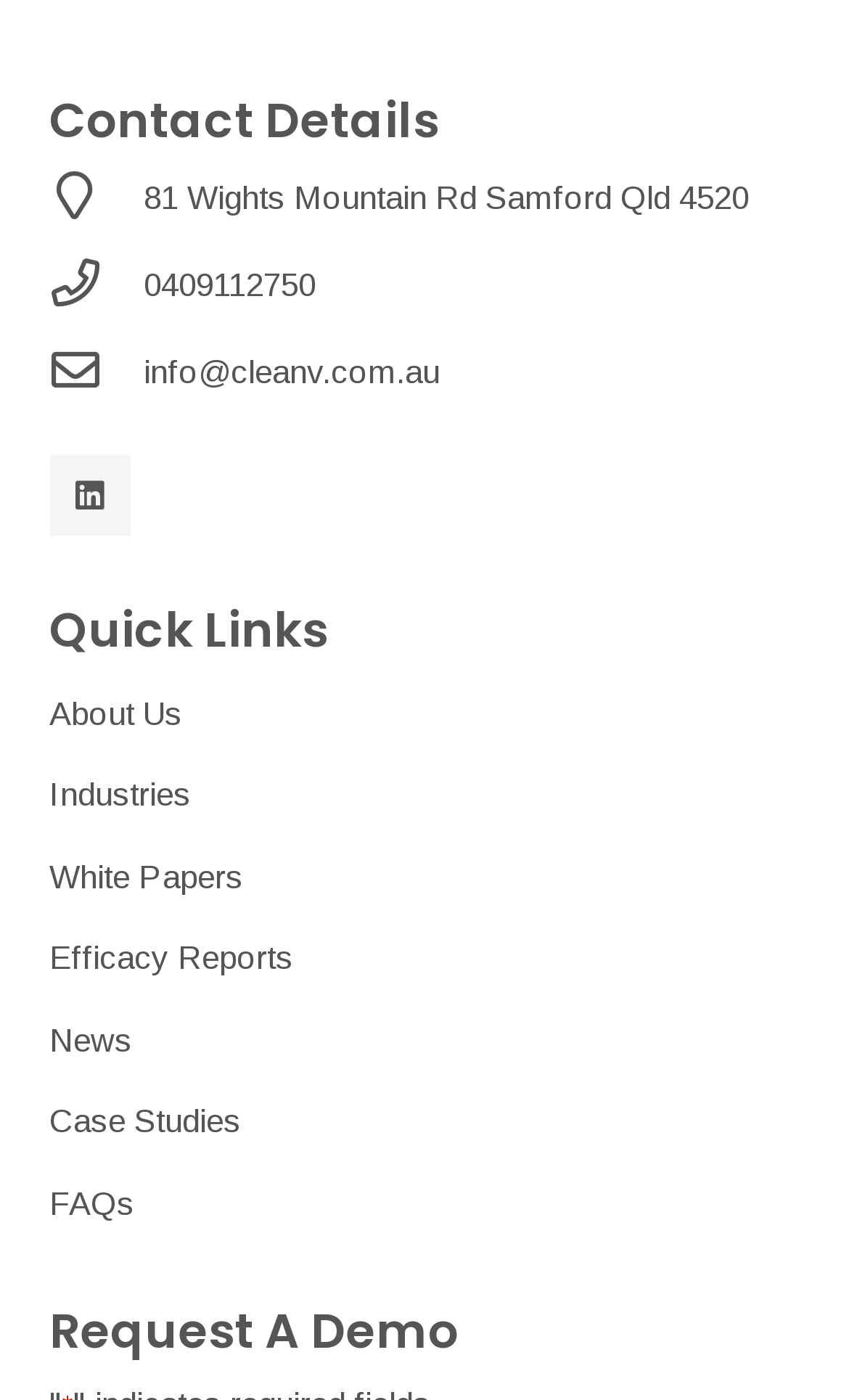Identify the bounding box coordinates for the UI element described as: "parent_node: info@cleanv.com.au aria-label="info@cleanv.com.au"". The coordinates should be provided as four floats between 0 and 1: [left, top, right, bottom].

[0.058, 0.247, 0.169, 0.285]